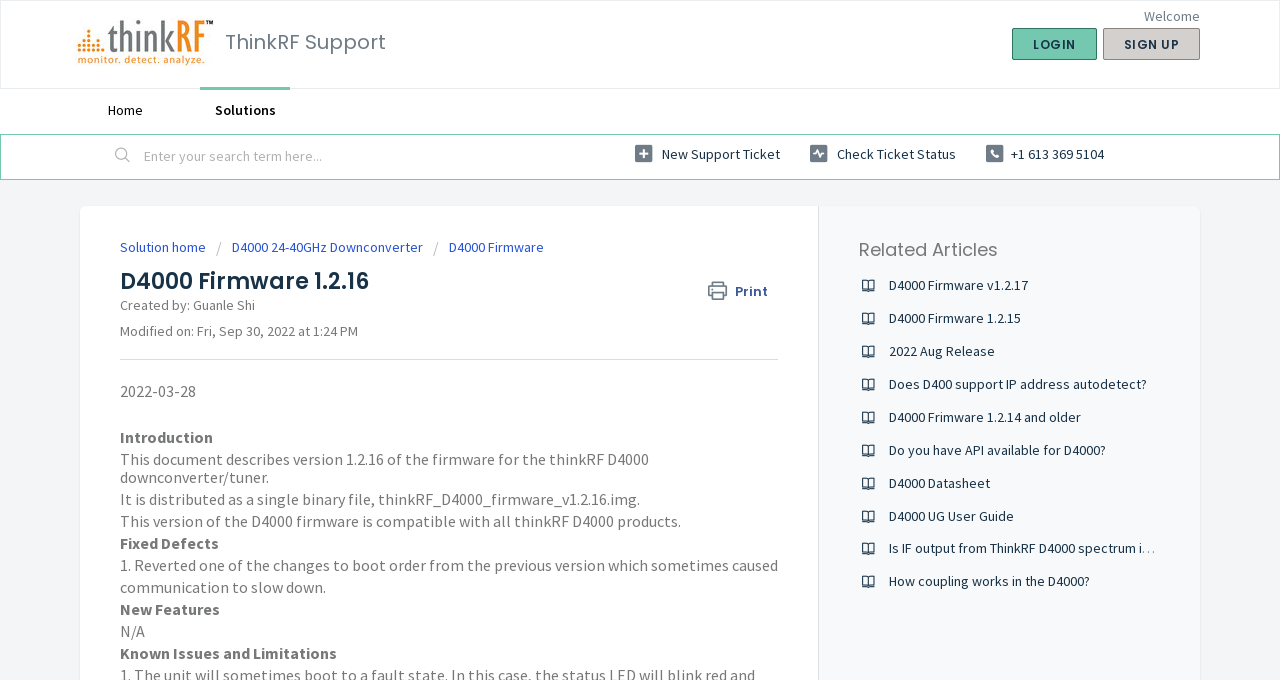Locate the bounding box of the UI element based on this description: "D4000 24-40GHz Downconverter". Provide four float numbers between 0 and 1 as [left, top, right, bottom].

[0.169, 0.35, 0.33, 0.376]